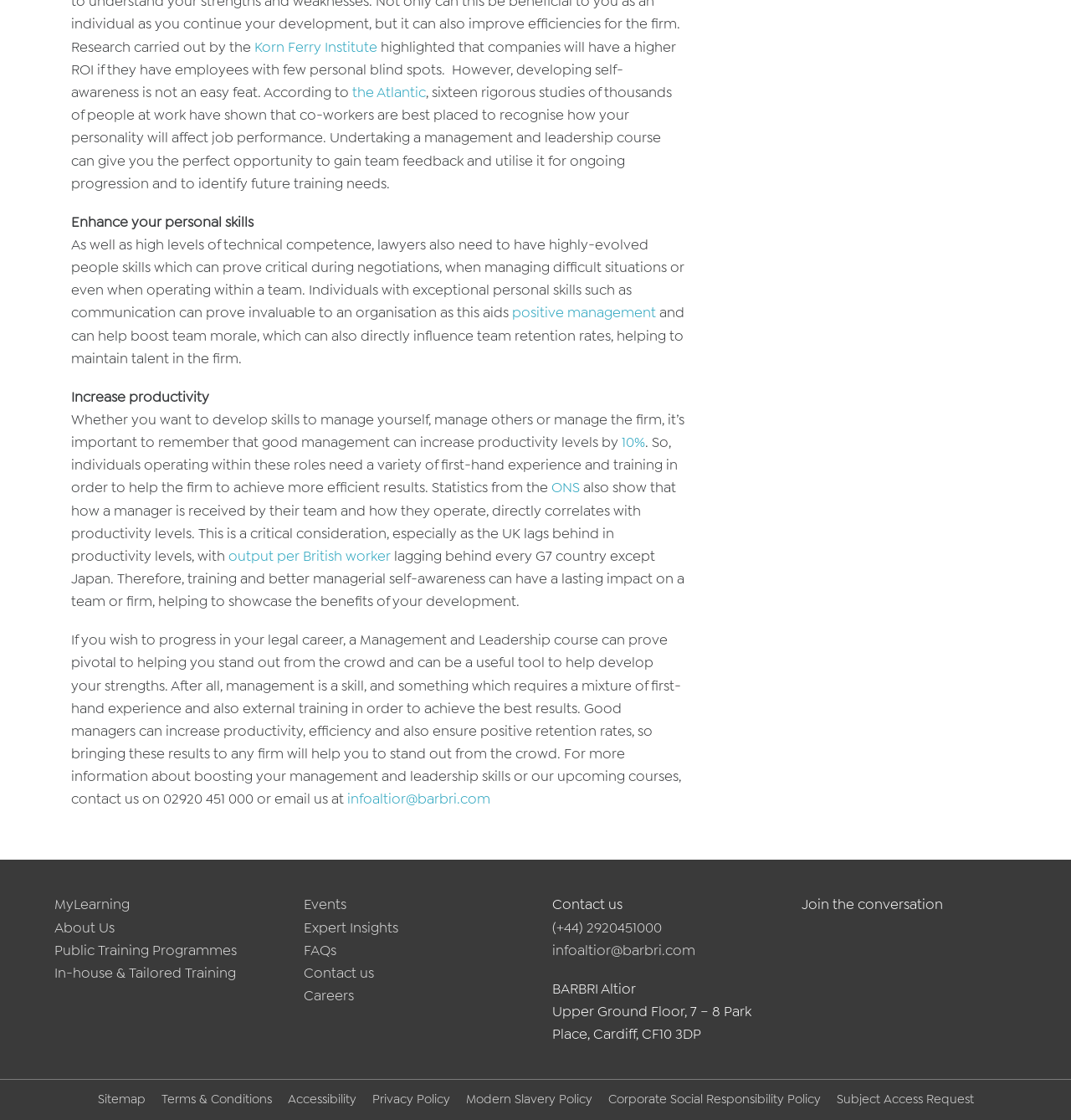What is the percentage increase in productivity mentioned on the webpage?
From the screenshot, supply a one-word or short-phrase answer.

10%